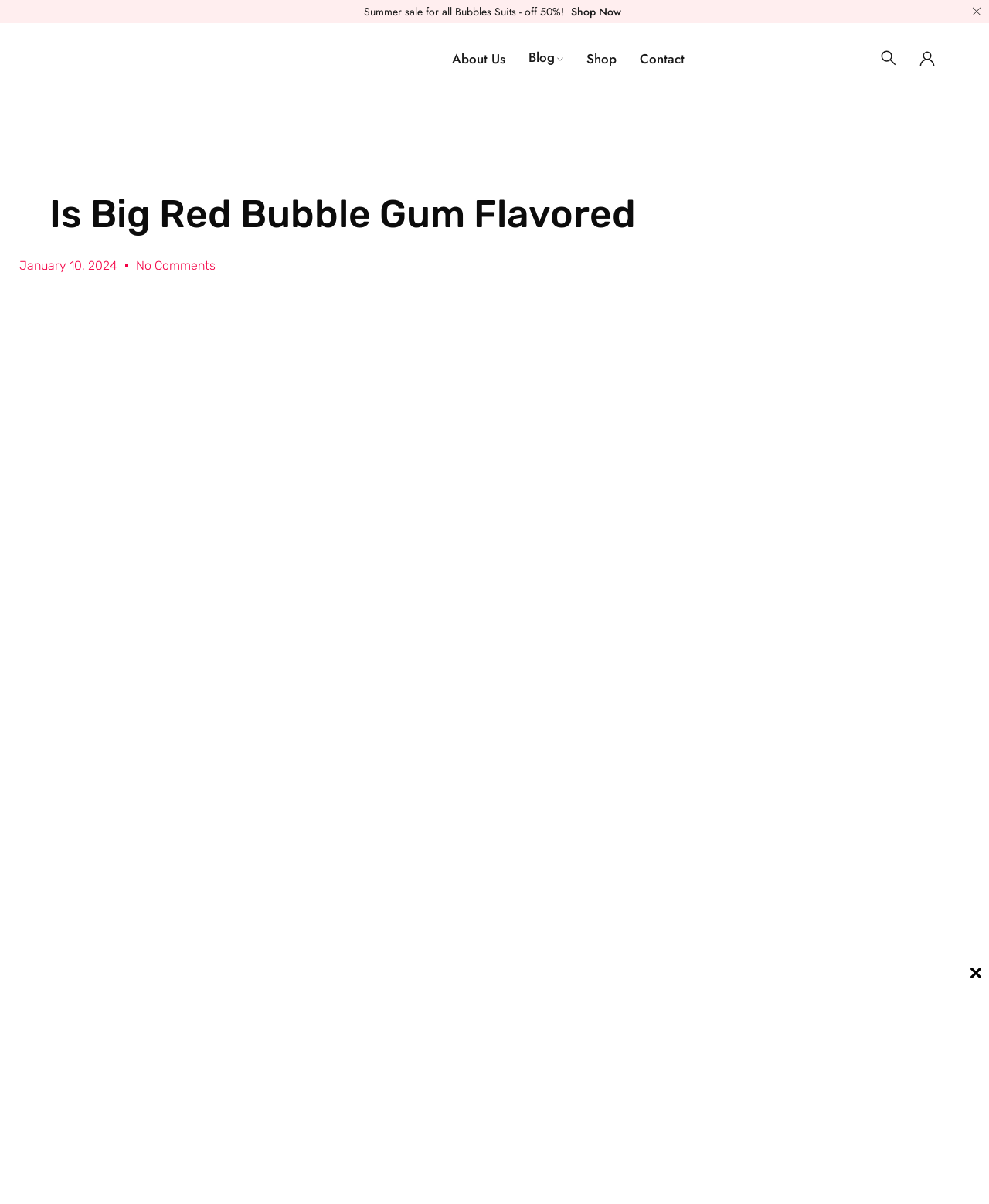Identify the bounding box coordinates of the region that should be clicked to execute the following instruction: "Read about bubble slides".

[0.047, 0.033, 0.242, 0.064]